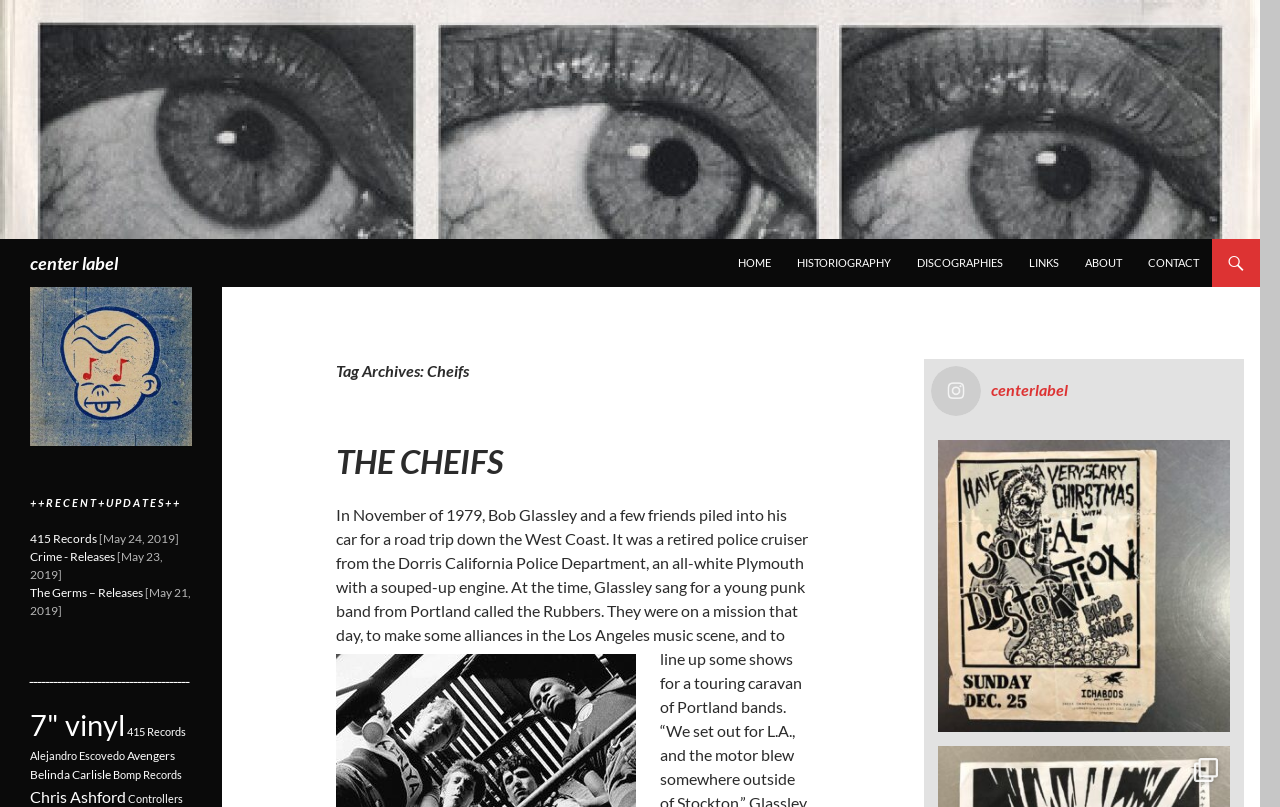What is the name of the police department mentioned?
From the image, respond with a single word or phrase.

Dorris California Police Department